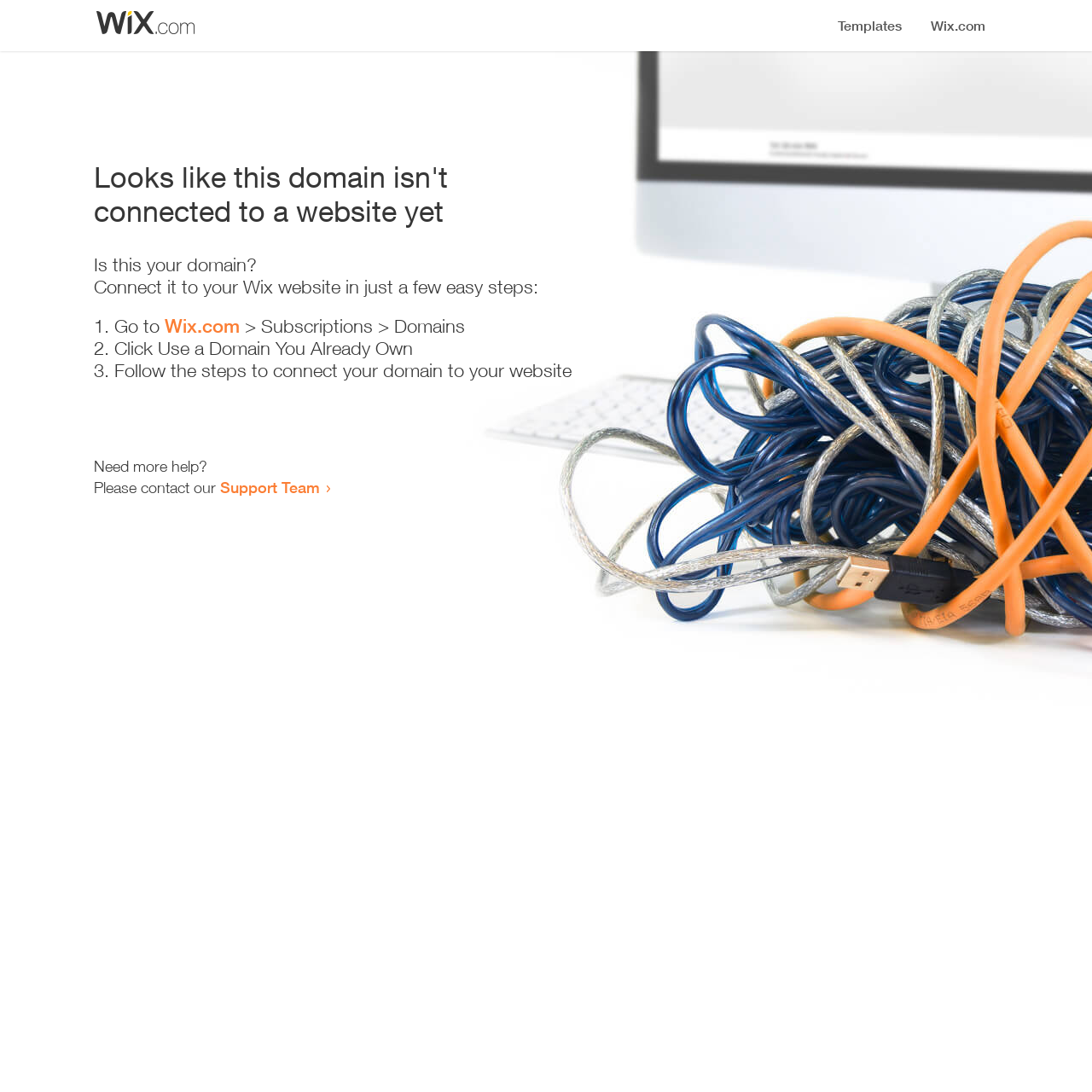From the webpage screenshot, predict the bounding box of the UI element that matches this description: "Wix.com".

[0.151, 0.288, 0.22, 0.309]